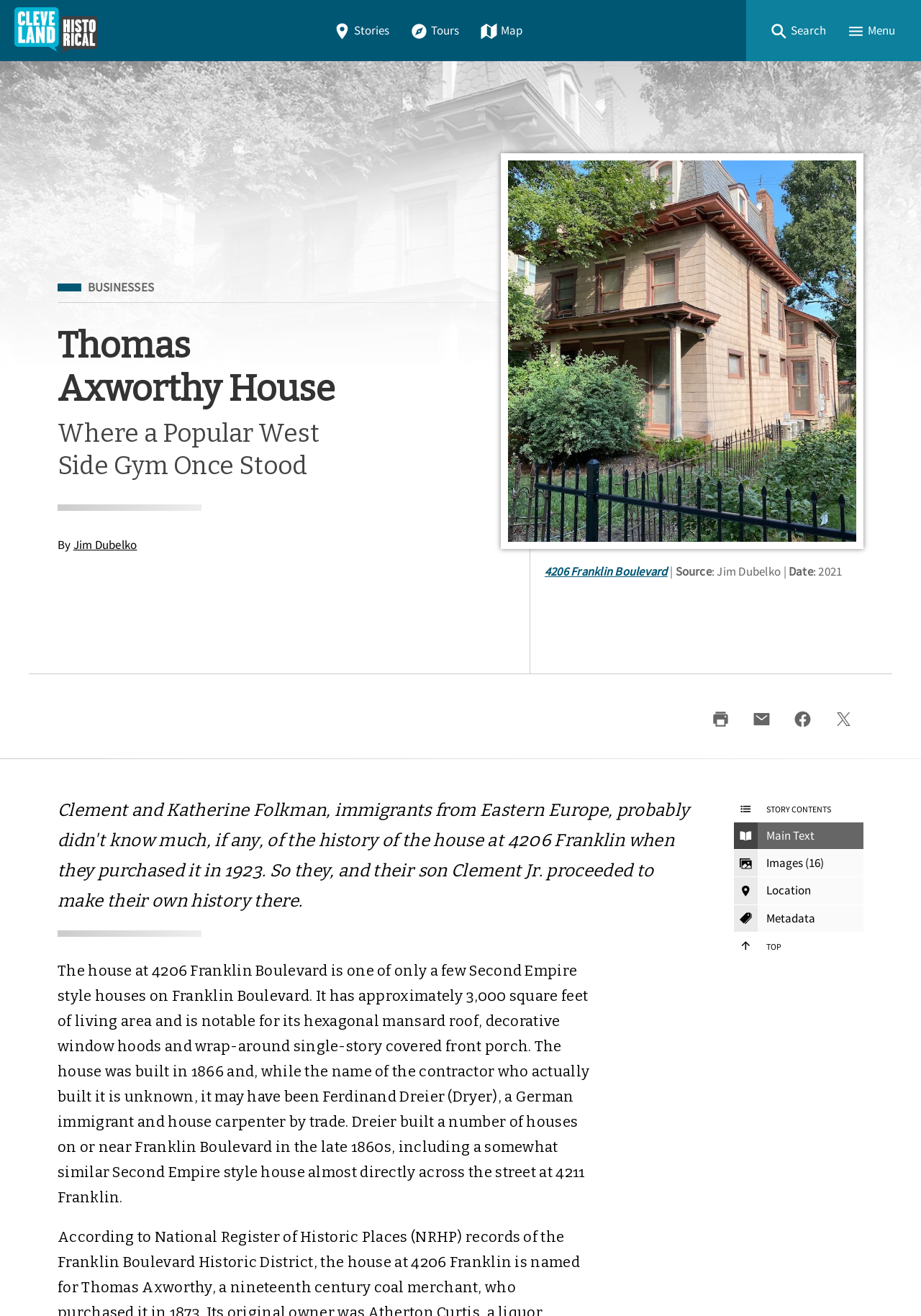Describe the webpage in detail, including text, images, and layout.

The webpage is about the Thomas Axworthy House, a historic Second Empire style house located at 4206 Franklin Boulevard. At the top of the page, there is a main navigation menu with links to "Home", "Stories", "Tours", "Map", and "Search", each accompanied by a small icon. Below the navigation menu, there is a header section with a title "Thomas Axworthy House" and a subtitle "Where a Popular West Side Gym Once Stood". 

To the right of the title, there is a figure with an image of the house, accompanied by a caption with information about the image source, date, and author. Below the header section, there is a block of text that provides a detailed description of the house, including its architectural features, size, and history.

On the right side of the page, there are several links to share the content on social media platforms, such as Facebook and Twitter, as well as options to print or email the page. Below these links, there is a table of contents with links to different sections of the page, including "Main Text", "Images", "Location", "Metadata", and "Top". Each of these links is accompanied by a small icon.

The page also features a large block of text that provides more information about the house, including its history and architectural features. The text is divided into paragraphs and includes some highlighted keywords. Overall, the webpage is dedicated to providing information about the Thomas Axworthy House and its significance in the context of Cleveland's history.